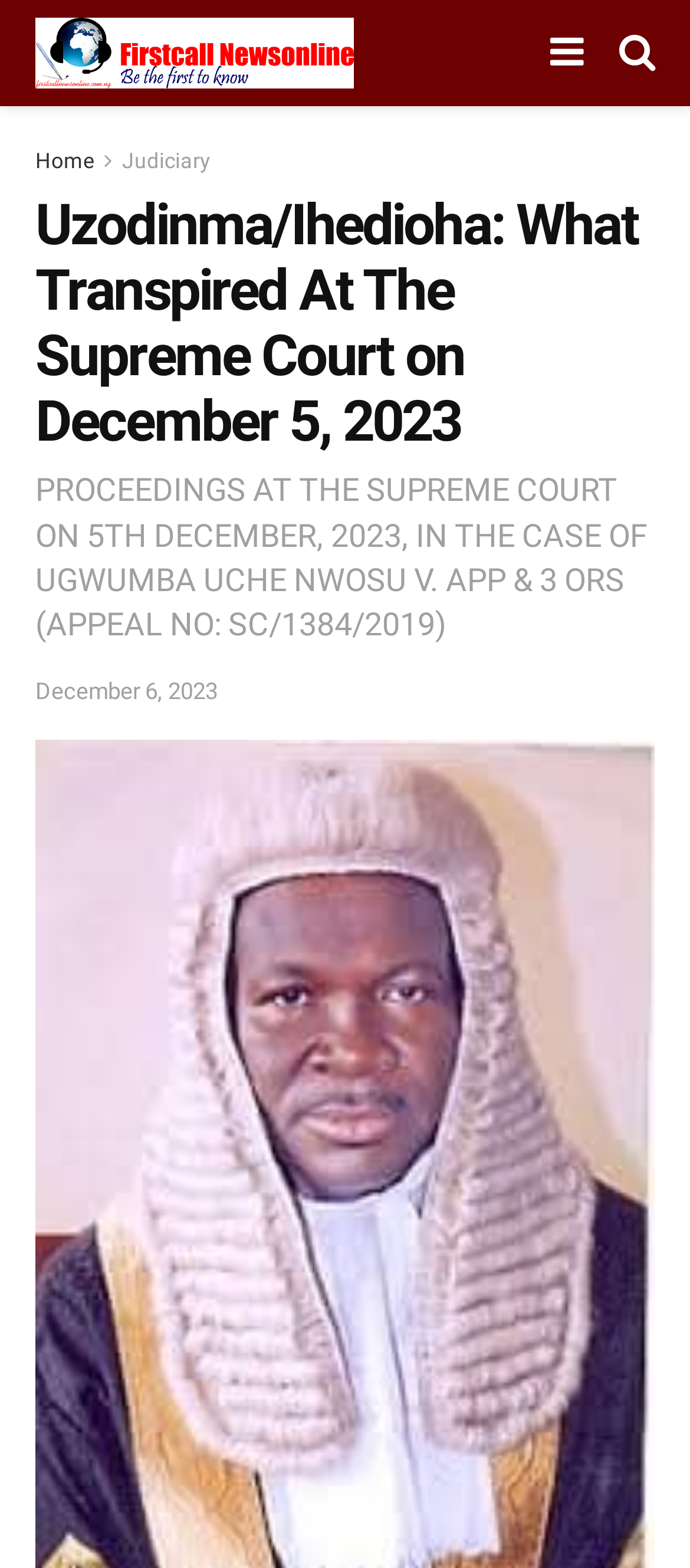Give a one-word or short-phrase answer to the following question: 
What is the publication date of the article?

December 6, 2023